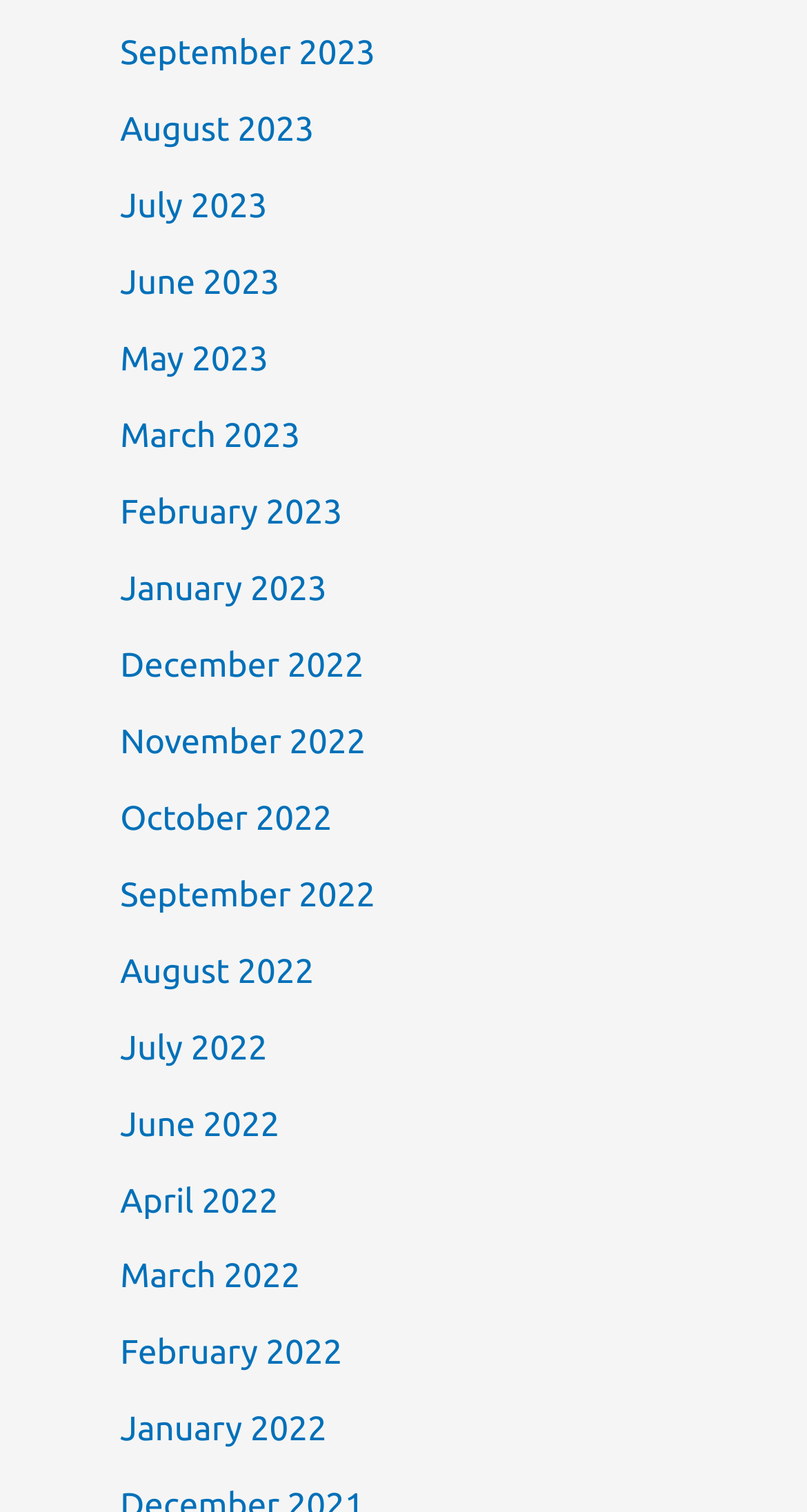What is the position of the 'June 2023' link?
Analyze the image and deliver a detailed answer to the question.

By analyzing the y1 and y2 coordinates of the links, I determined that the 'June 2023' link has a y1 value of 0.176, which places it fourth from the top in the vertical order.